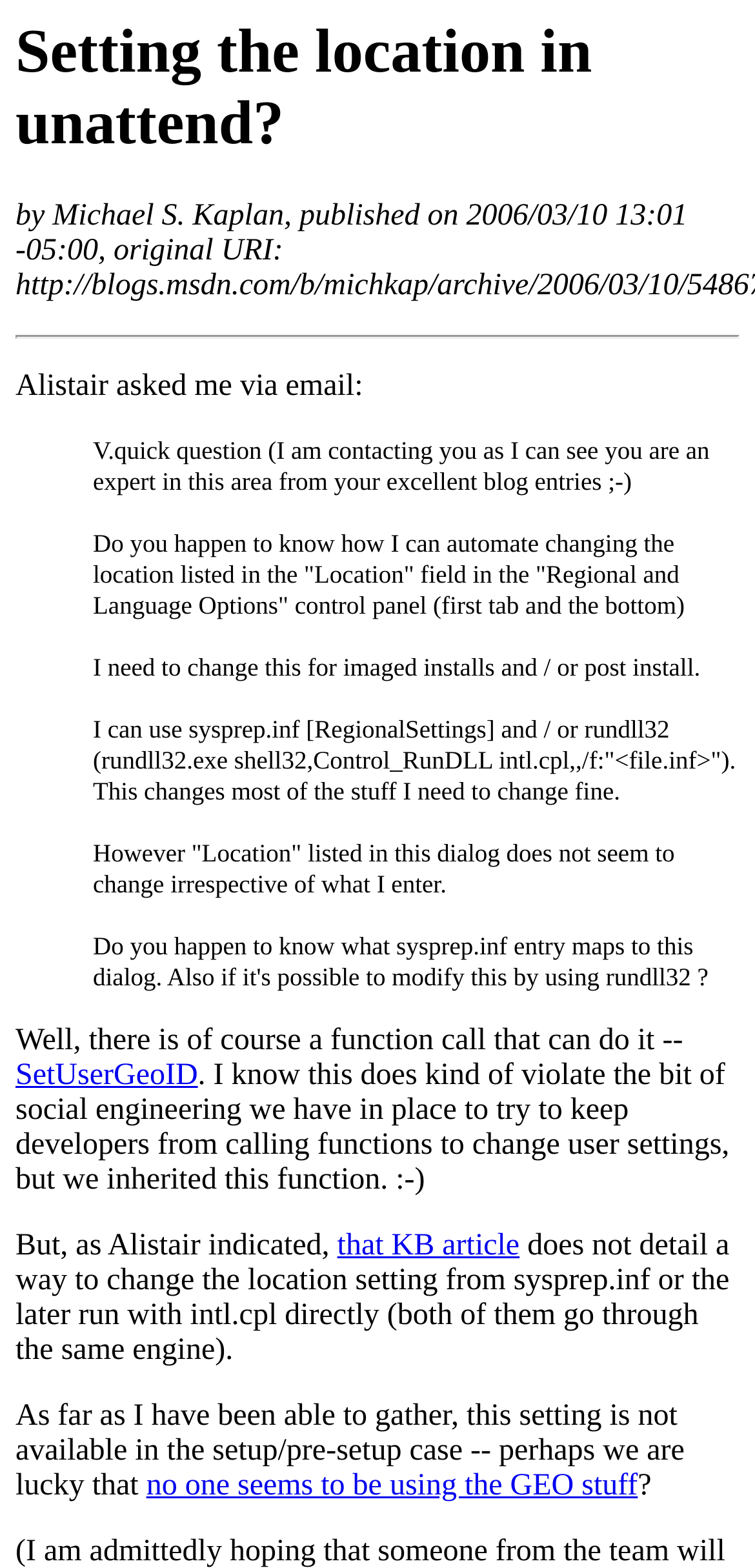Use a single word or phrase to answer the following:
What is the function call mentioned?

SetUserGeoID